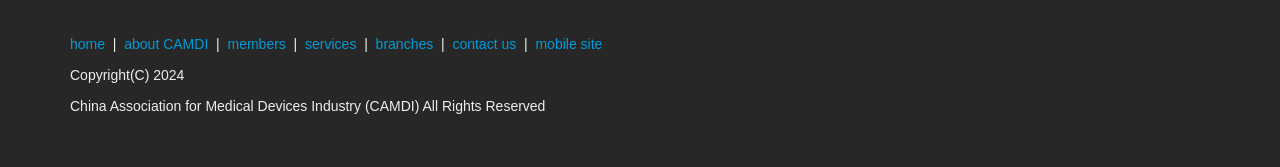Provide your answer in one word or a succinct phrase for the question: 
What is the copyright year?

2024